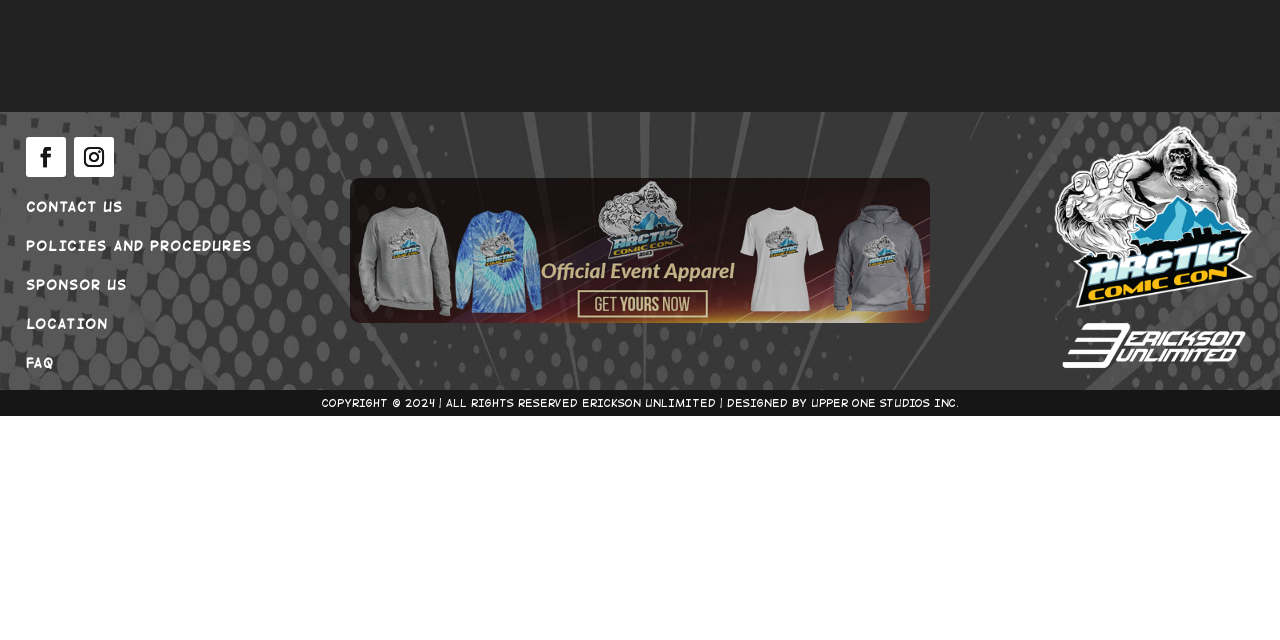Calculate the bounding box coordinates of the UI element given the description: "LOCATION".

[0.02, 0.491, 0.084, 0.519]